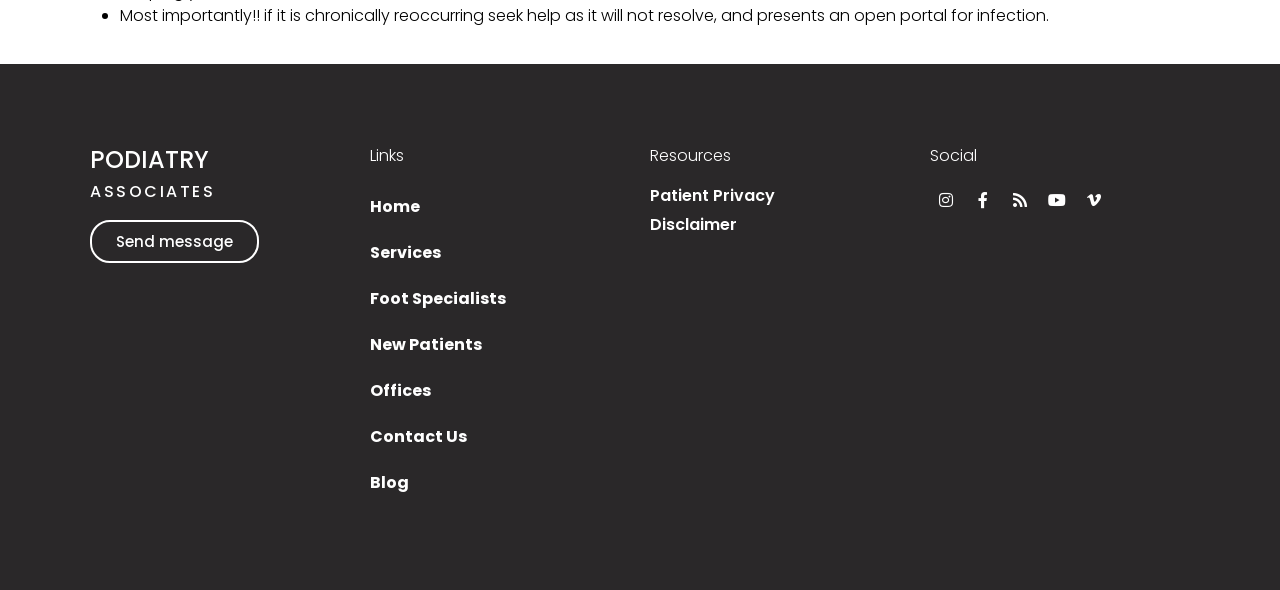How many social media links are there?
Using the details shown in the screenshot, provide a comprehensive answer to the question.

I counted the number of links under the 'Social' heading, which are Instagram, Facebook-f, Rss, Youtube, and Vimeo-v, totaling 5 social media links.